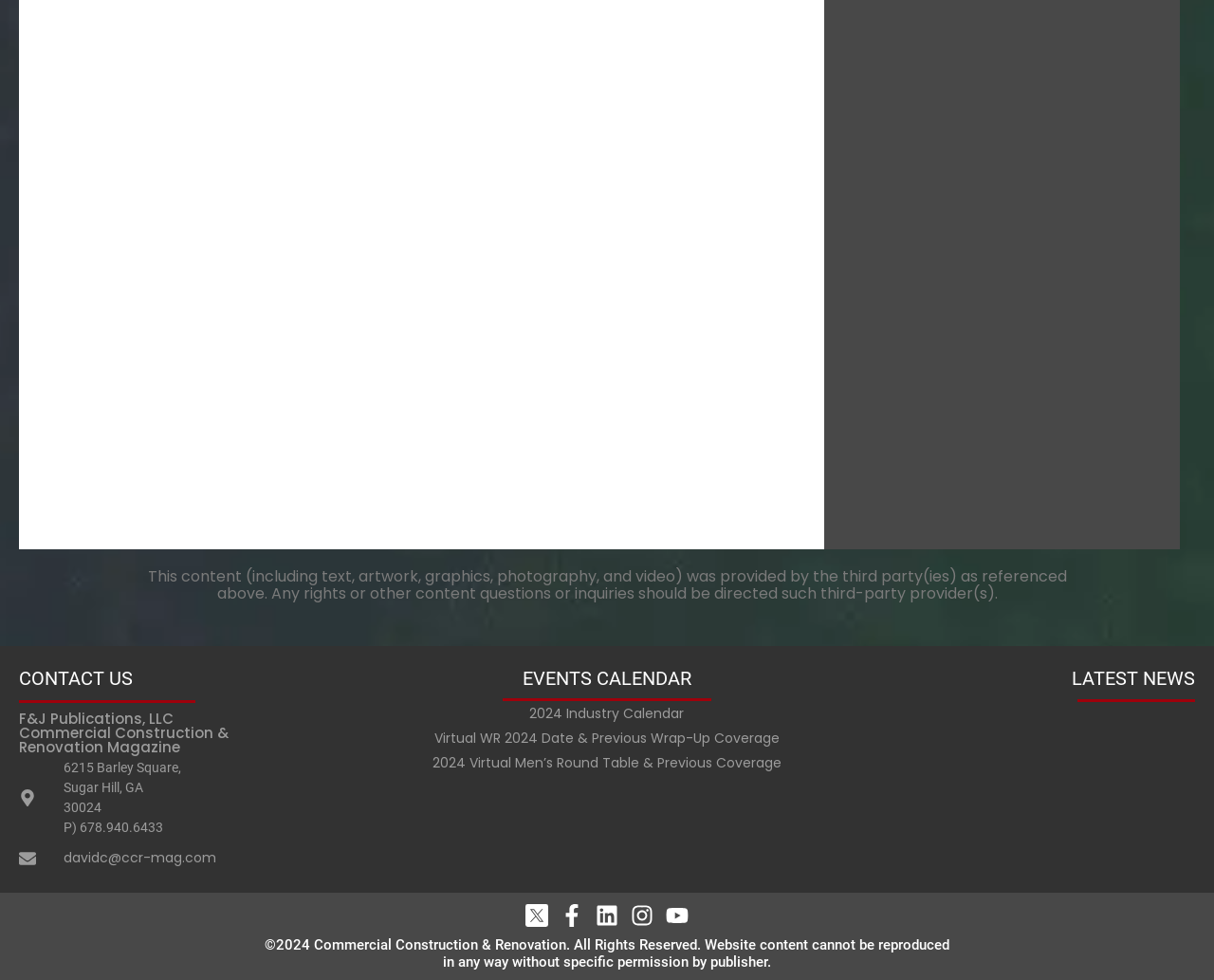Give a concise answer using only one word or phrase for this question:
Who is the contact person for the company?

davidc@ccr-mag.com